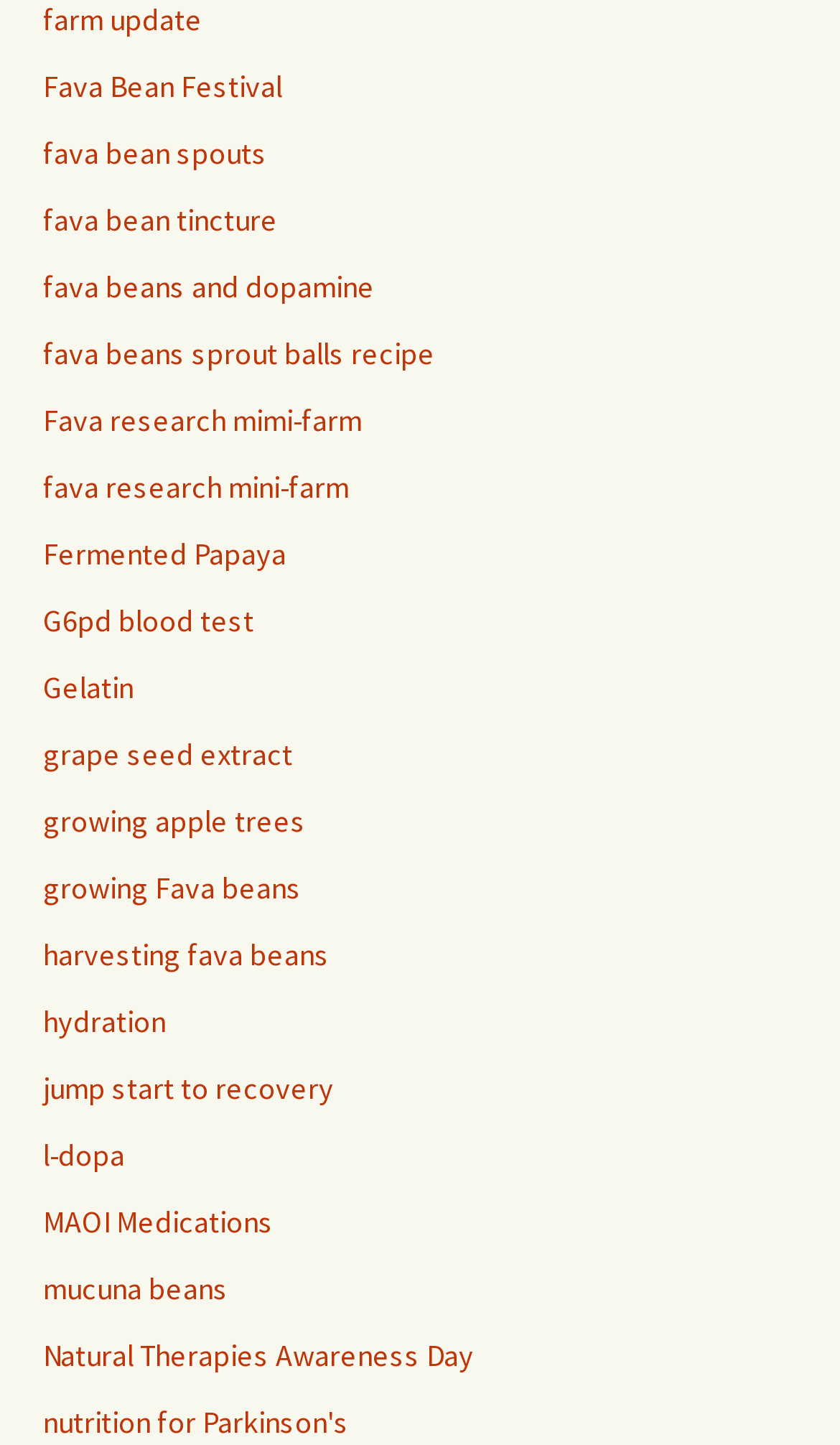What is the first link on the webpage?
Answer briefly with a single word or phrase based on the image.

Farm update